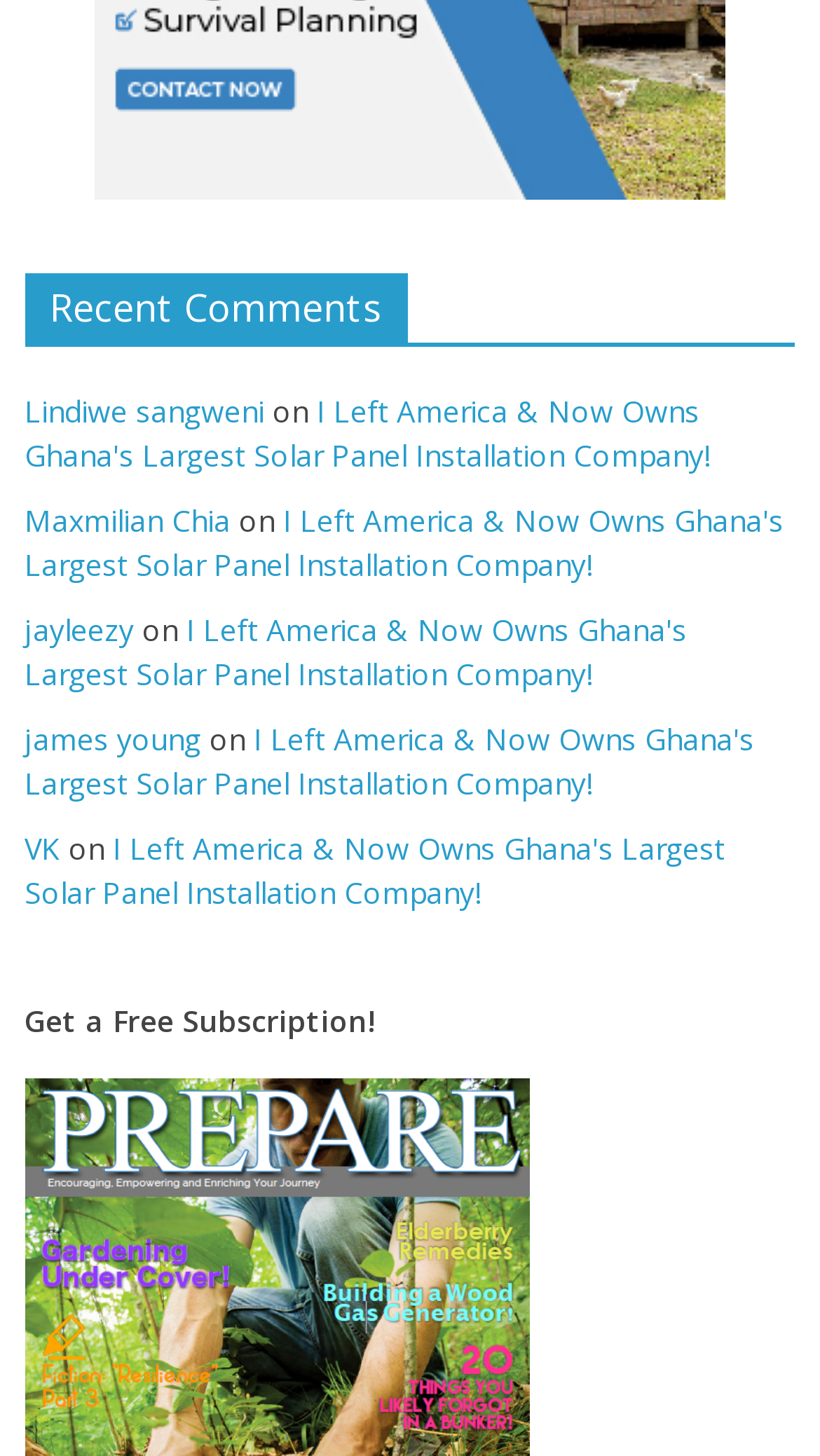What is the name of the magazine?
Using the visual information, respond with a single word or phrase.

Prepare Magazine